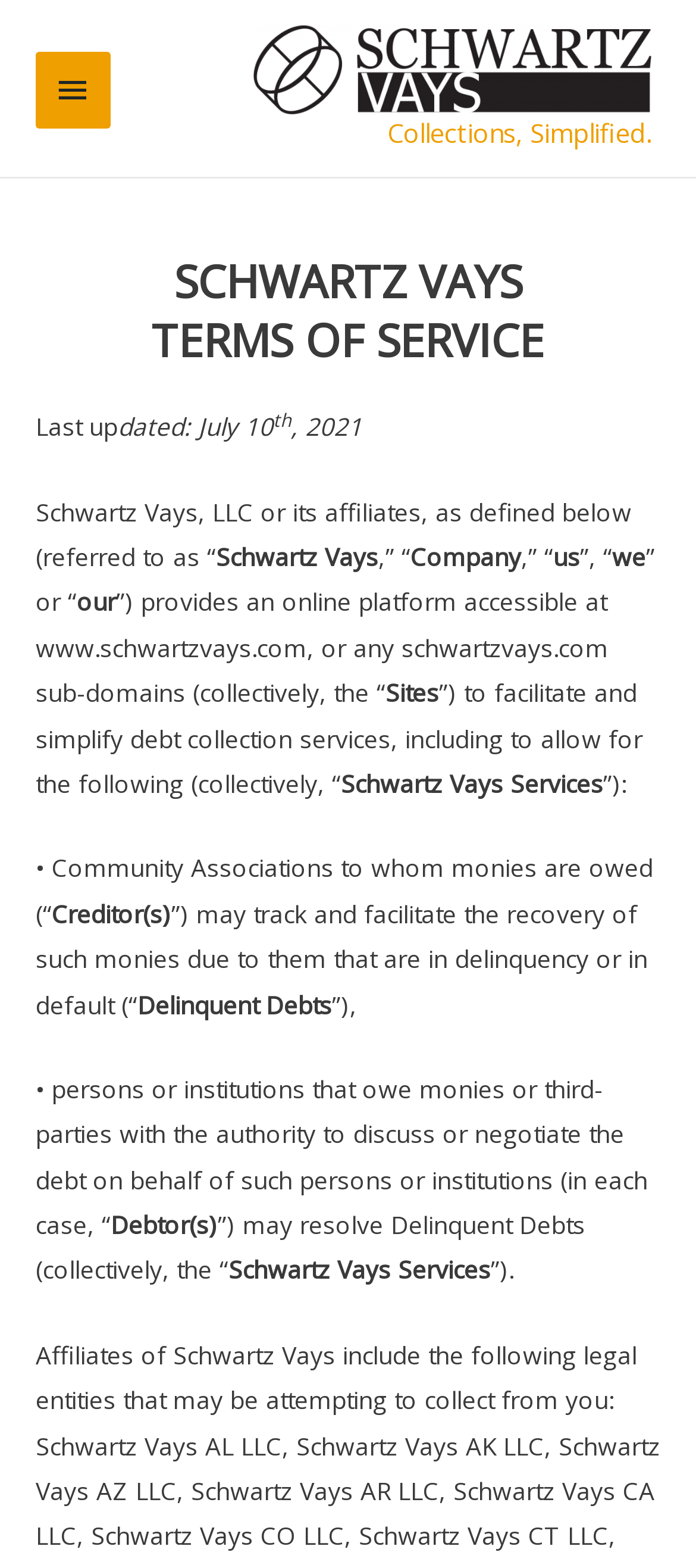Analyze the image and answer the question with as much detail as possible: 
What is the name of the company?

The company name is mentioned in the logo link at the top of the page, and also in the text 'Schwartz Vays, LLC or its affiliates, as defined below (referred to as “Company”)'.